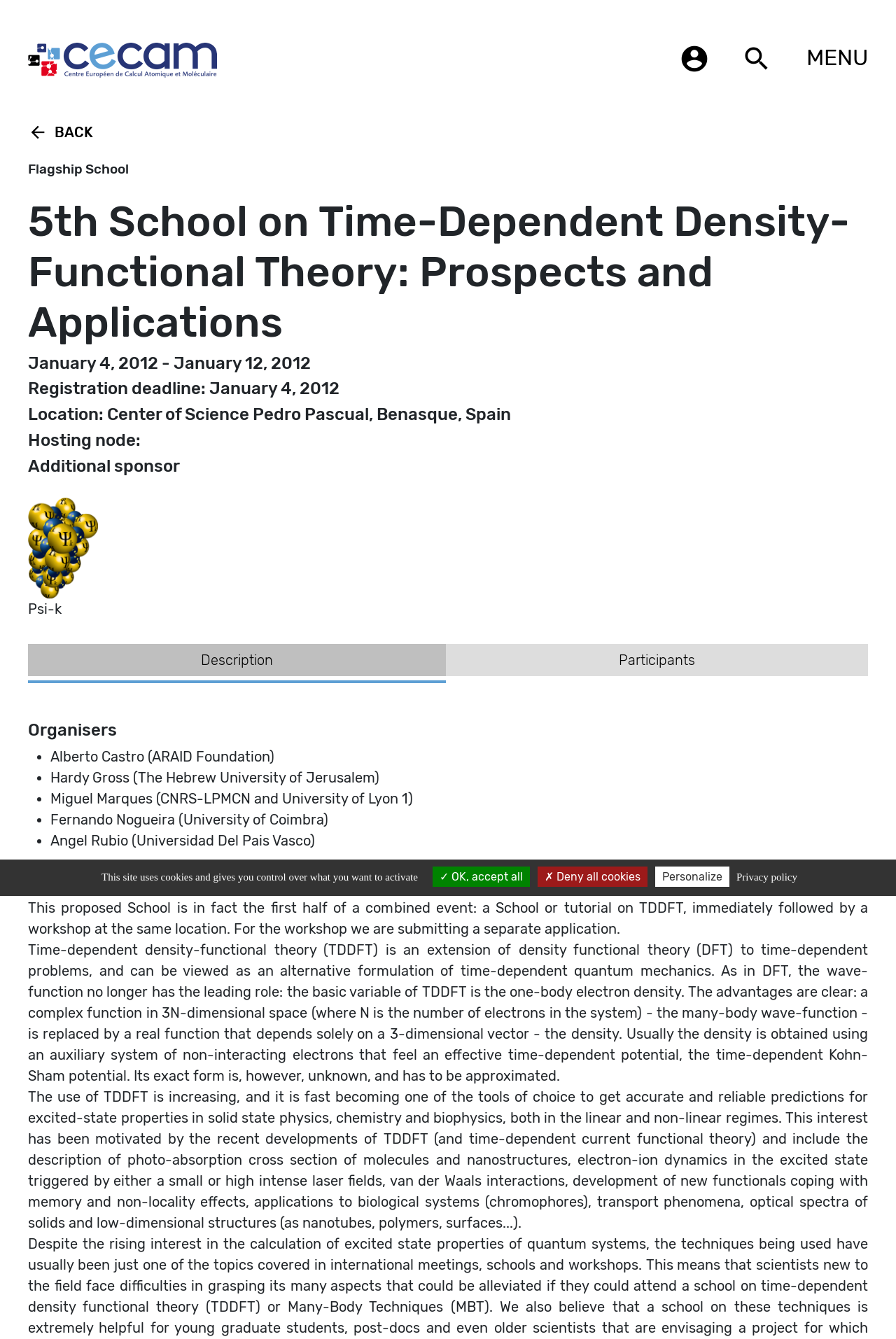Determine the coordinates of the bounding box for the clickable area needed to execute this instruction: "click the Description tab".

[0.031, 0.481, 0.498, 0.505]